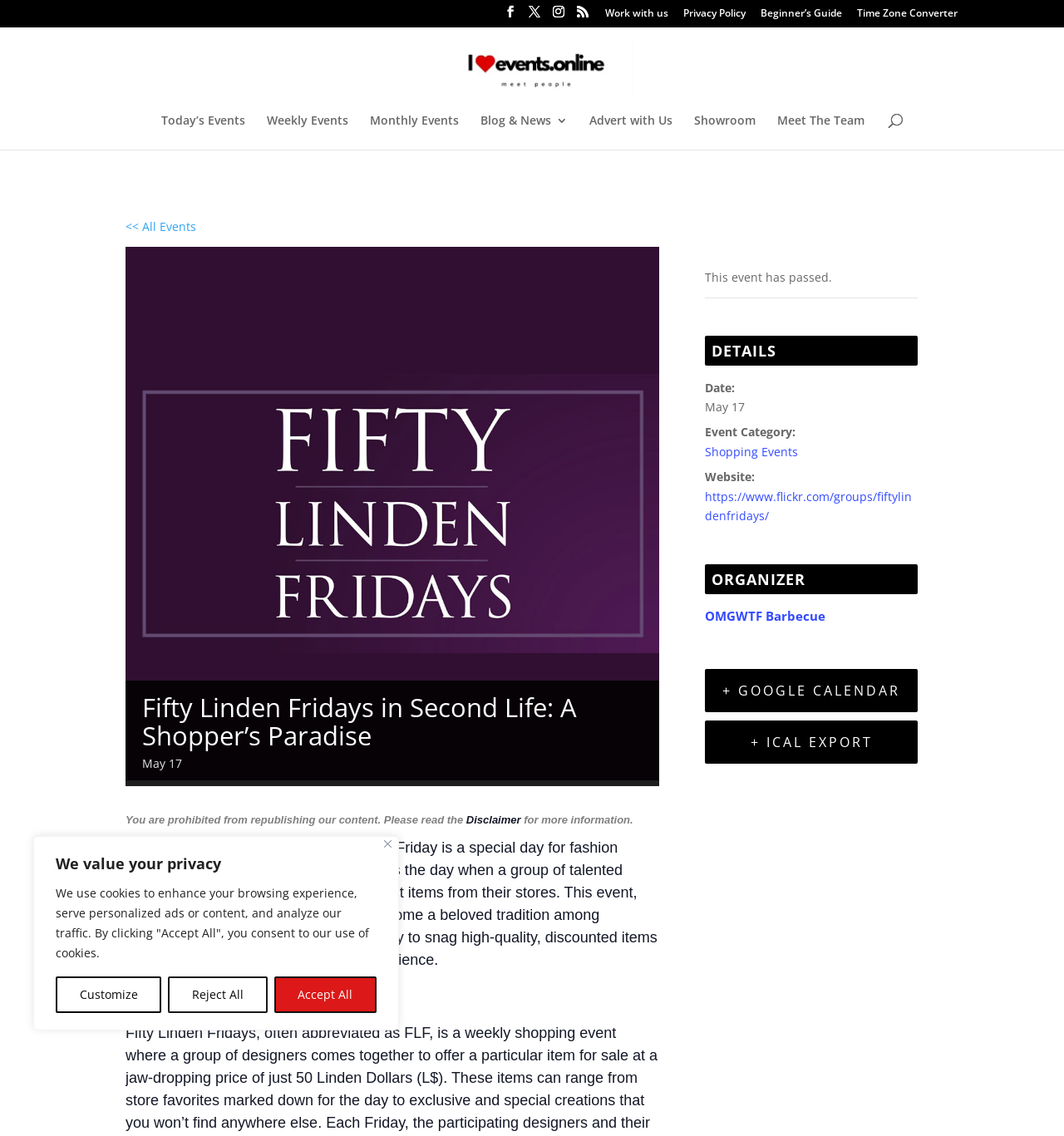Could you specify the bounding box coordinates for the clickable section to complete the following instruction: "View today's events"?

[0.152, 0.101, 0.23, 0.131]